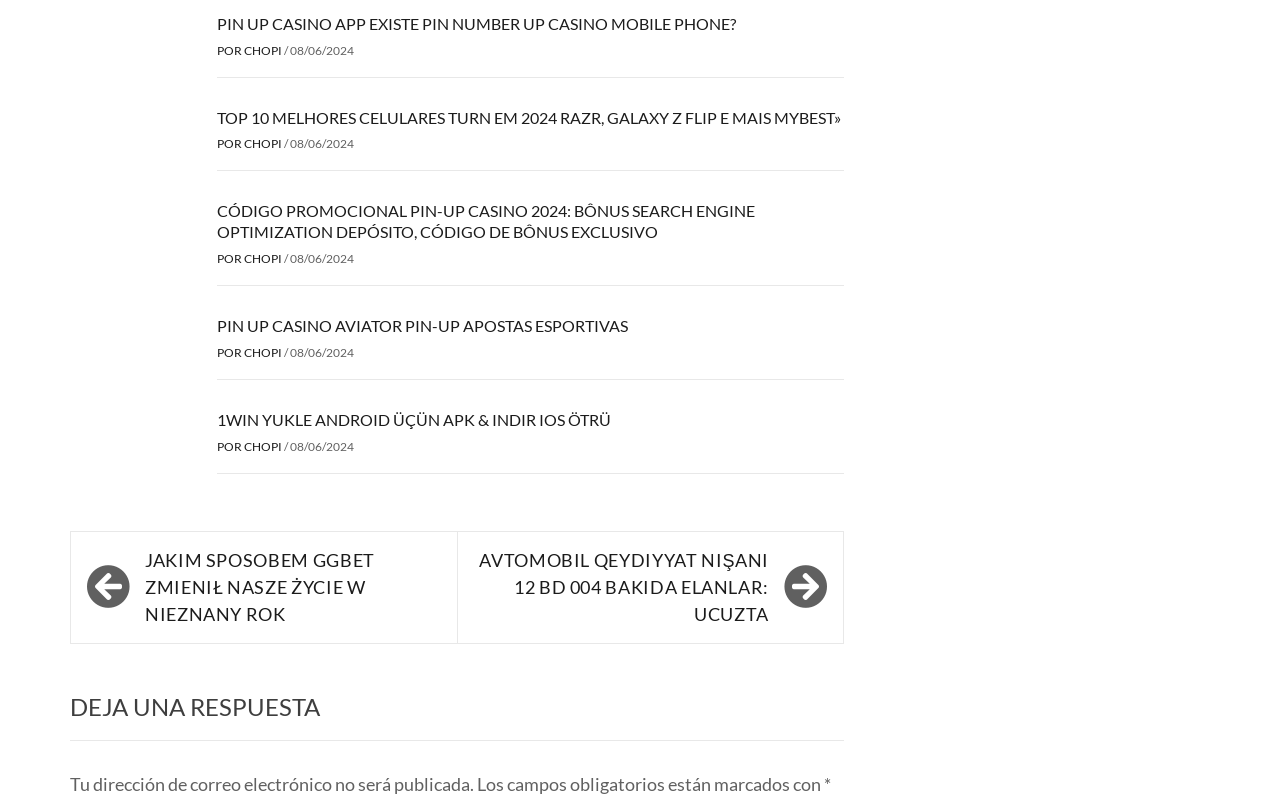Determine the bounding box coordinates of the clickable area required to perform the following instruction: "View TOP 10 MELHORES CELULARES TURN EM 2024 RAZR, GALAXY Z FLIP E MAIS MYBEST". The coordinates should be represented as four float numbers between 0 and 1: [left, top, right, bottom].

[0.17, 0.133, 0.657, 0.157]